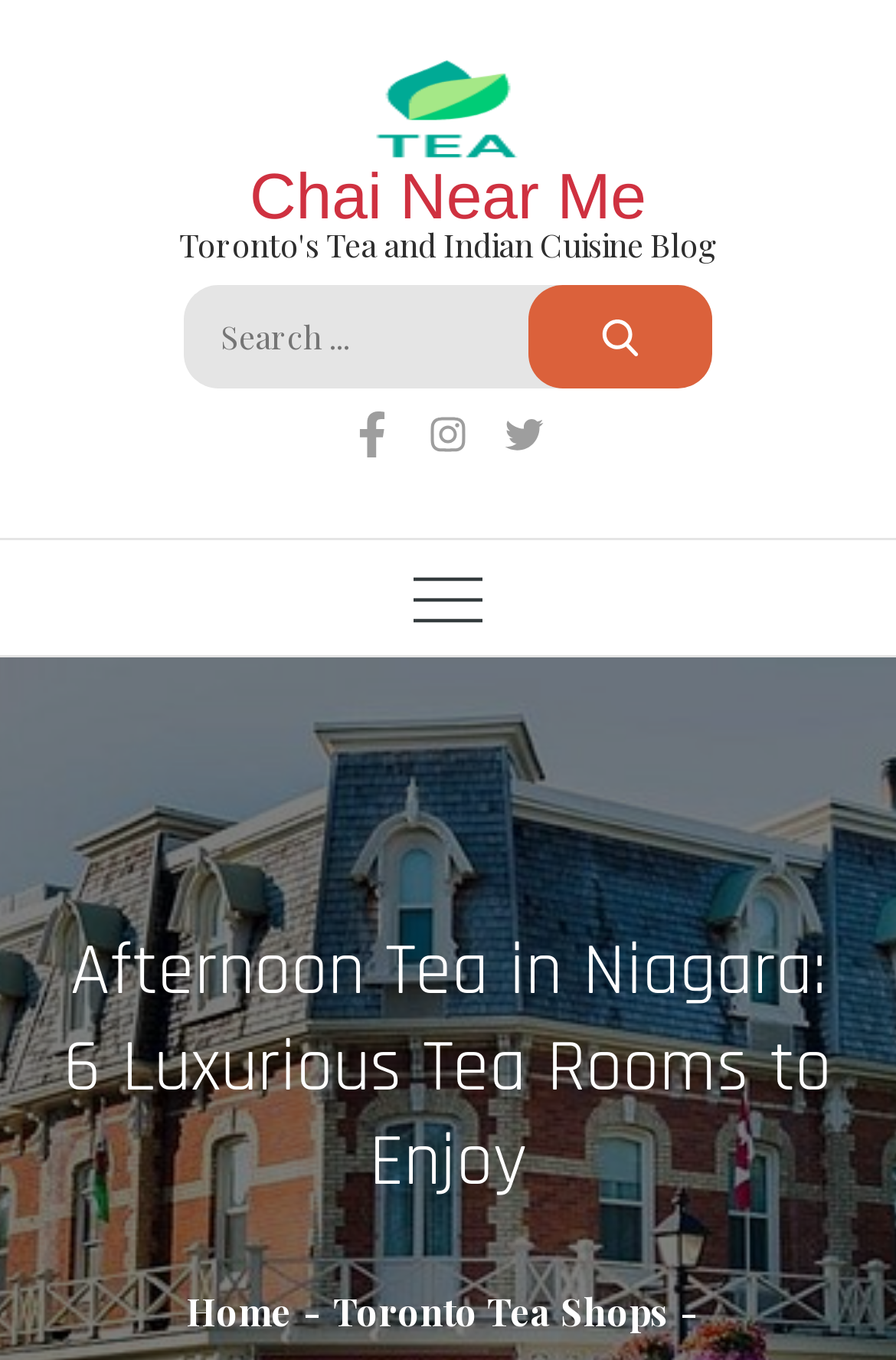Please specify the bounding box coordinates of the clickable region necessary for completing the following instruction: "Read about afternoon tea in Niagara". The coordinates must consist of four float numbers between 0 and 1, i.e., [left, top, right, bottom].

[0.05, 0.679, 0.95, 0.89]